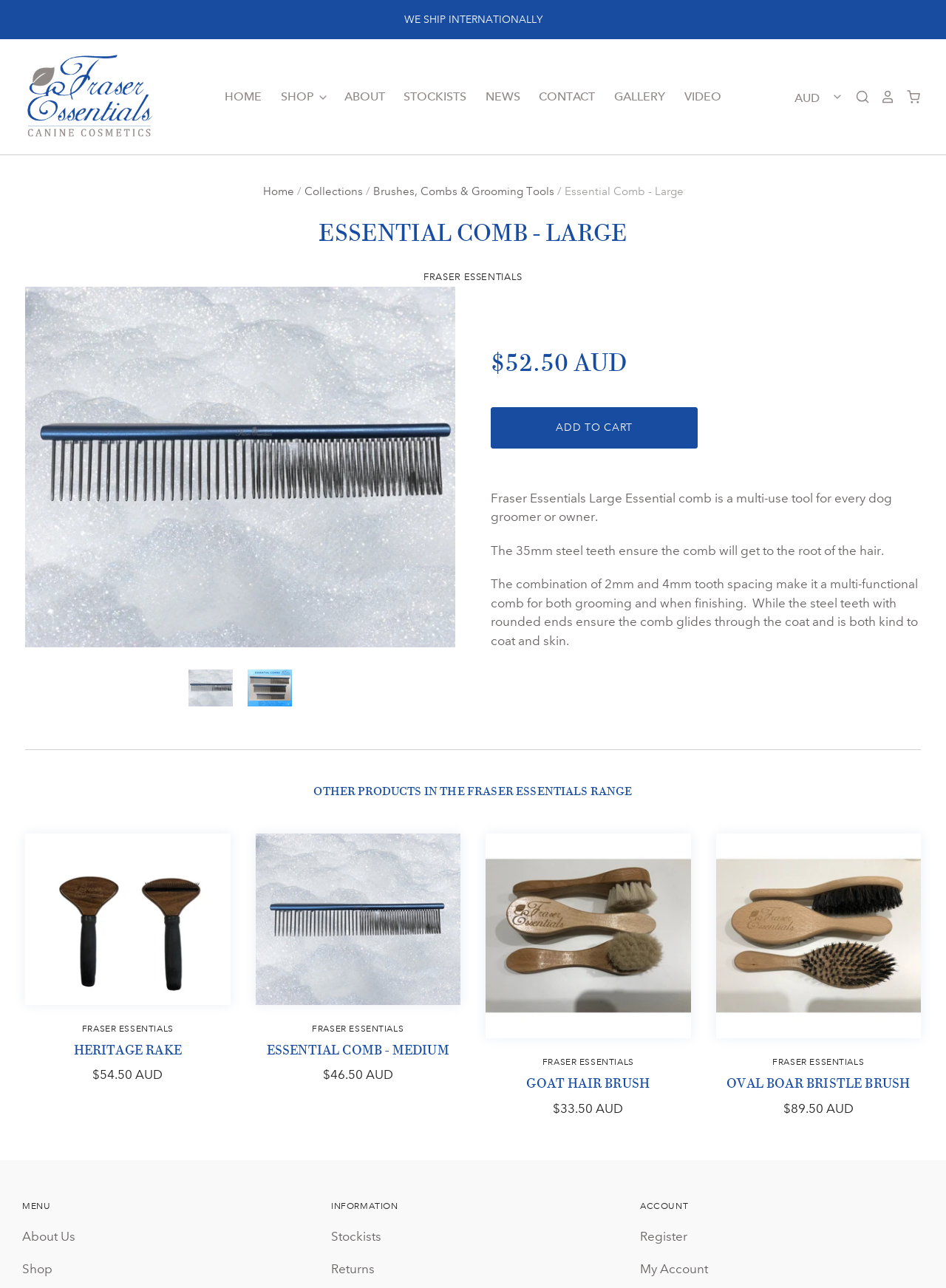Find the bounding box coordinates for the element that must be clicked to complete the instruction: "Click the 'Add to cart' button". The coordinates should be four float numbers between 0 and 1, indicated as [left, top, right, bottom].

[0.519, 0.316, 0.738, 0.348]